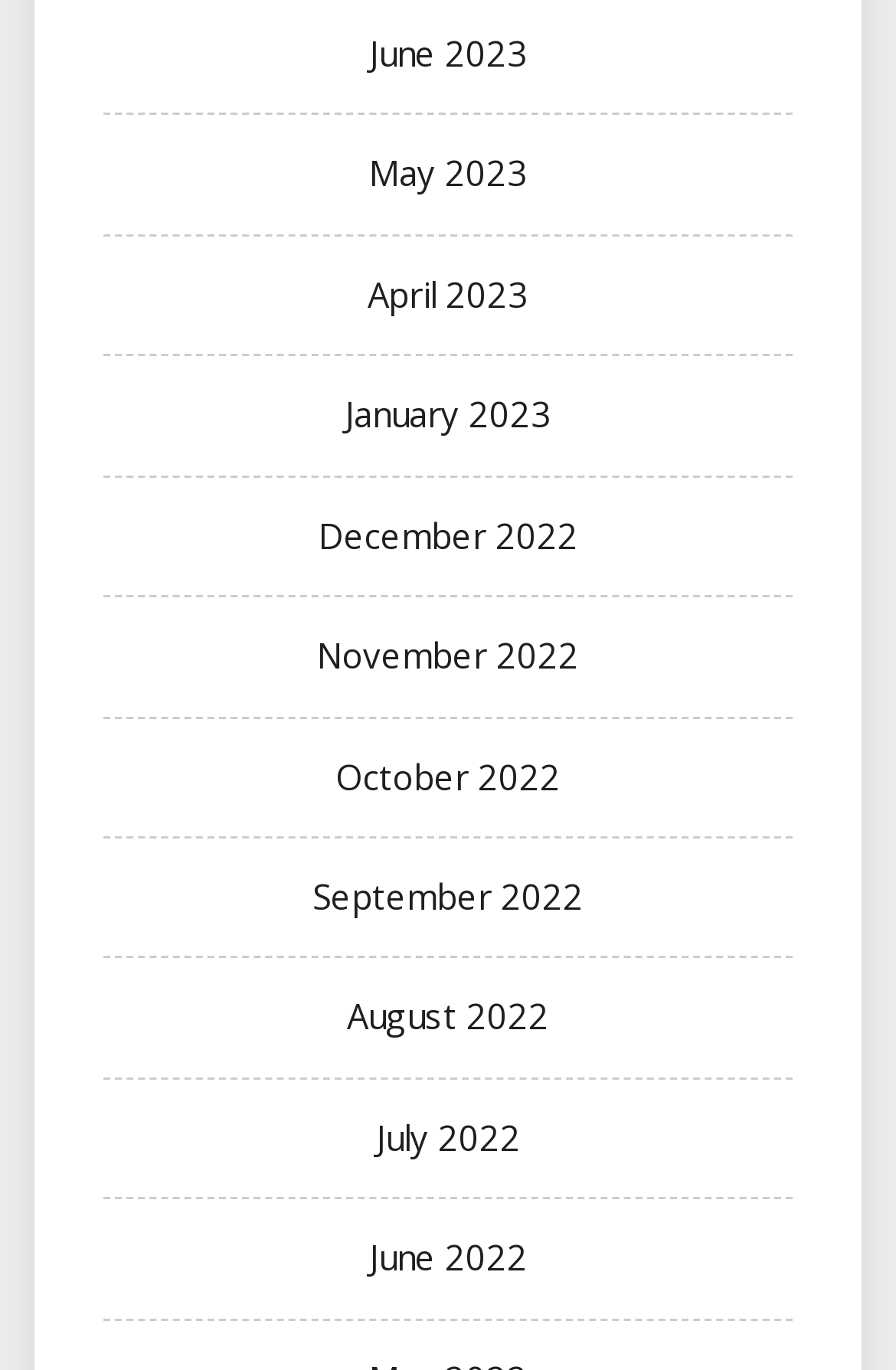Determine the bounding box coordinates of the UI element described by: "November 2022".

[0.354, 0.461, 0.646, 0.495]